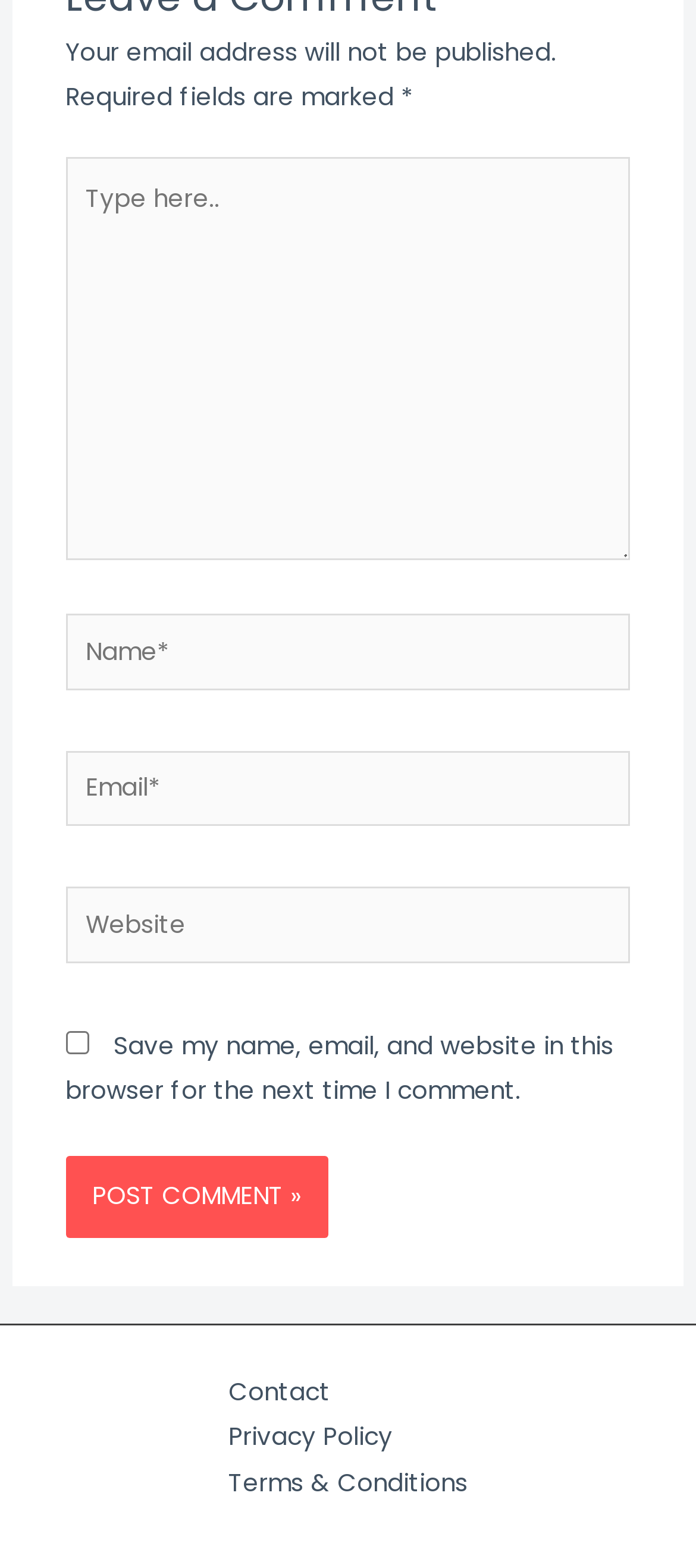Are all text fields required?
From the screenshot, supply a one-word or short-phrase answer.

No